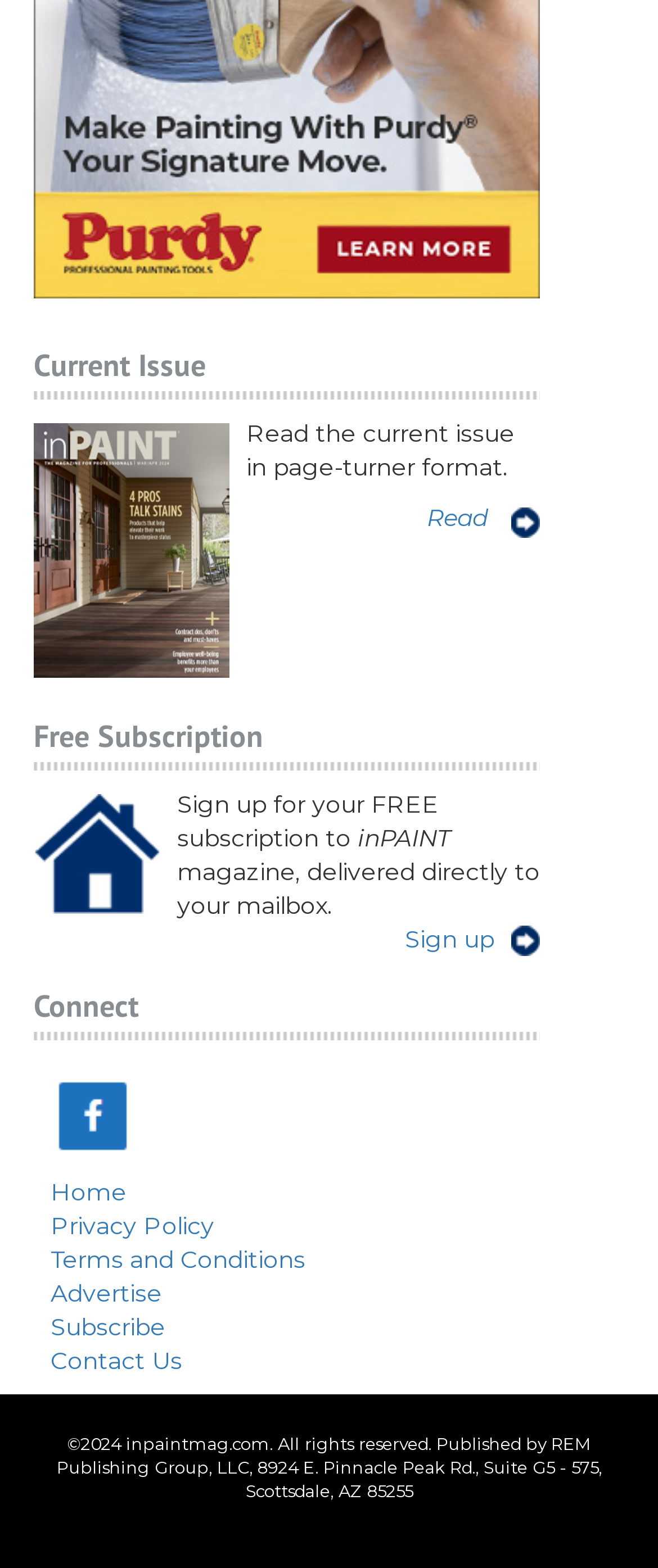Provide the bounding box coordinates of the HTML element described by the text: "Sign up". The coordinates should be in the format [left, top, right, bottom] with values between 0 and 1.

[0.615, 0.589, 0.821, 0.608]